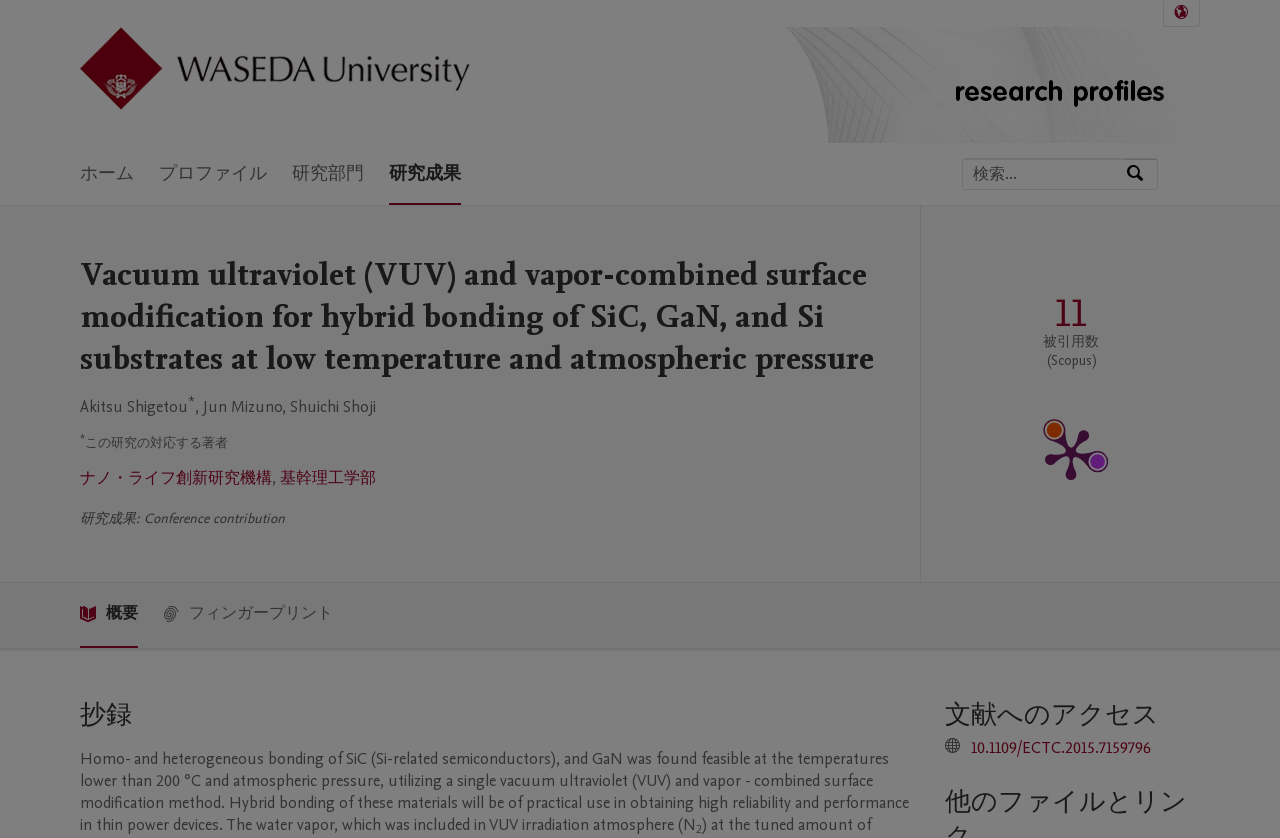Please find the bounding box for the following UI element description. Provide the coordinates in (top-left x, top-left y, bottom-right x, bottom-right y) format, with values between 0 and 1: 早稲田大学 ホーム

[0.062, 0.032, 0.367, 0.138]